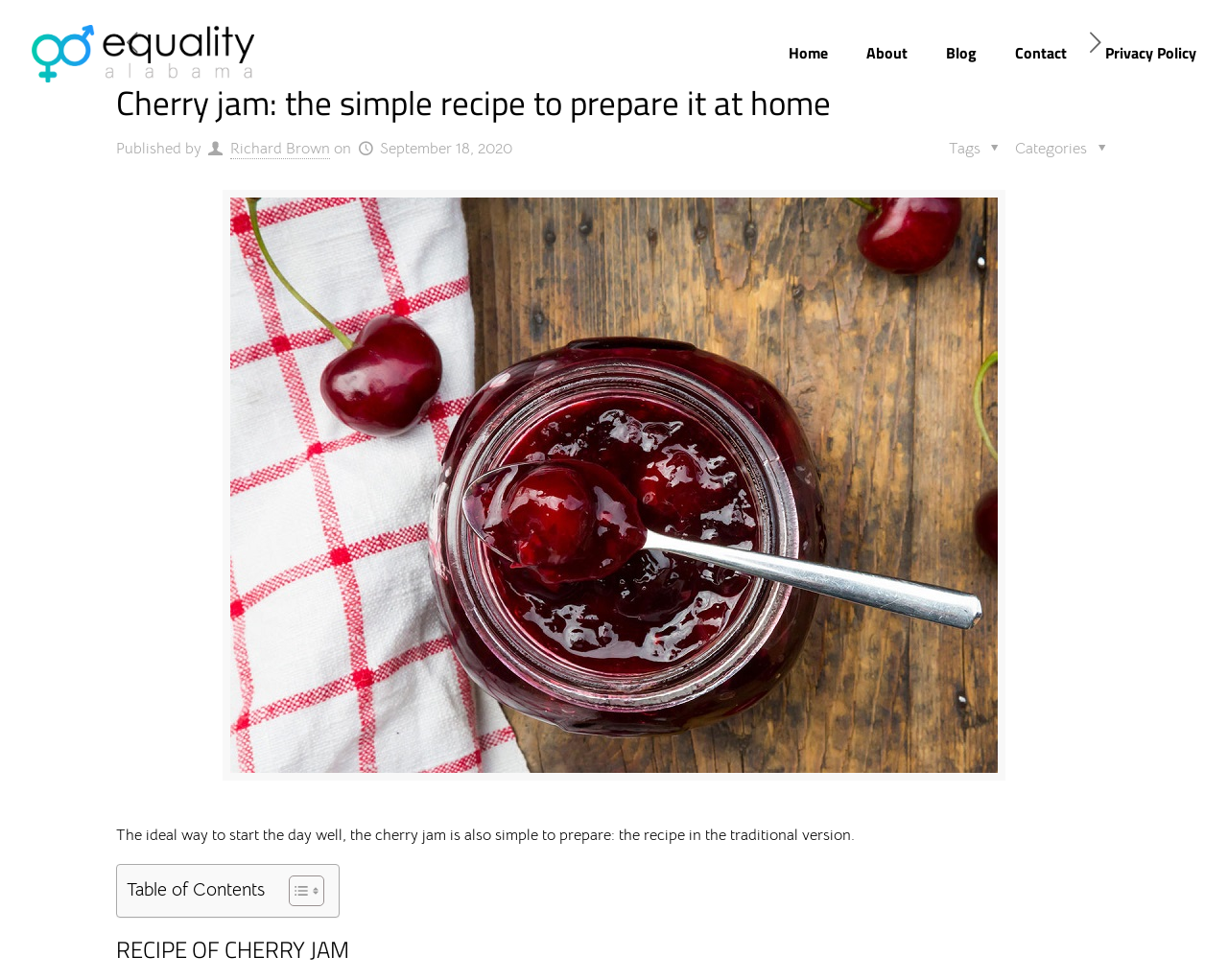Using the description "Home", locate and provide the bounding box of the UI element.

[0.627, 0.0, 0.69, 0.108]